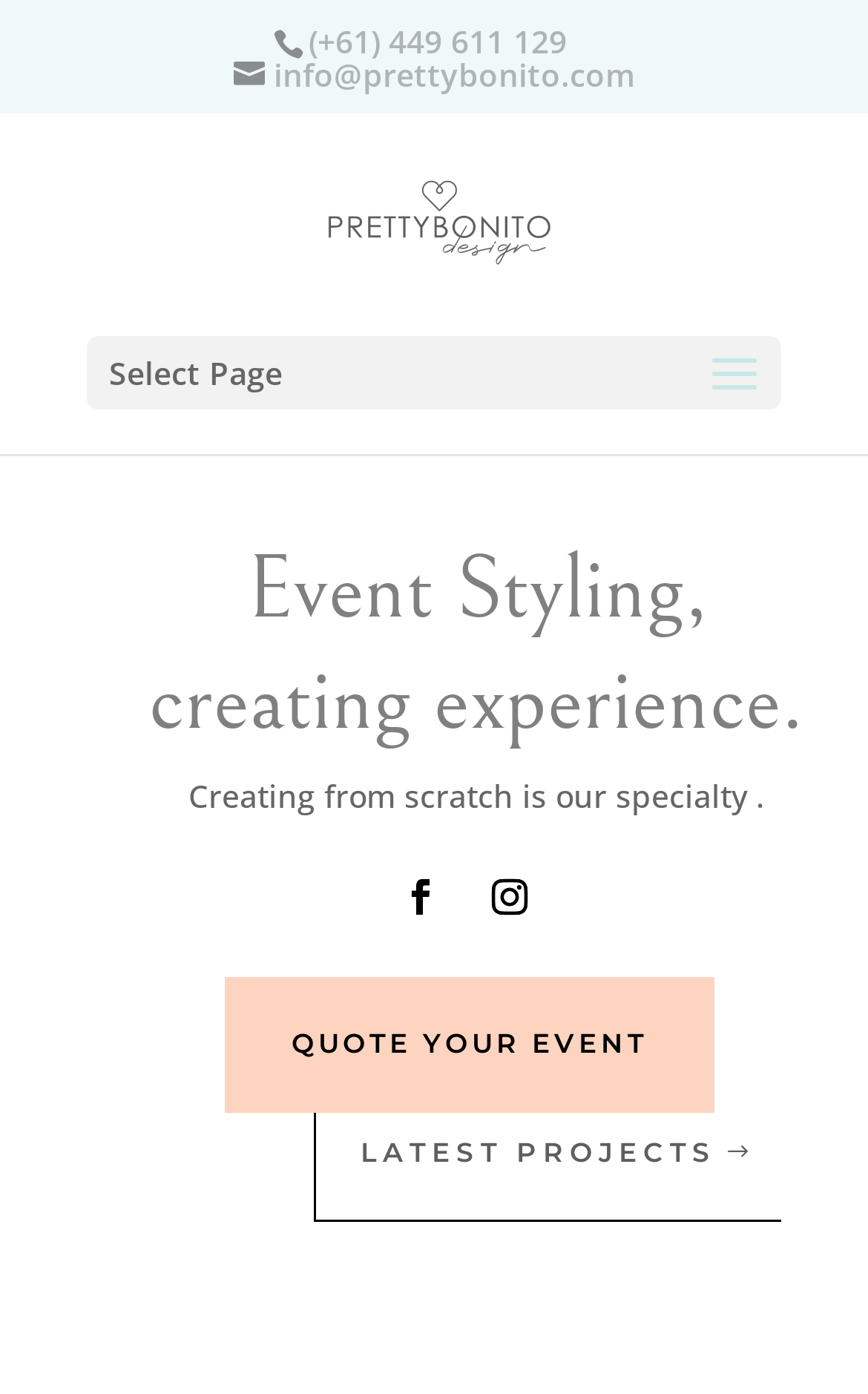Identify the bounding box for the UI element described as: "Follow". Ensure the coordinates are four float numbers between 0 and 1, formatted as [left, top, right, bottom].

[0.444, 0.618, 0.526, 0.669]